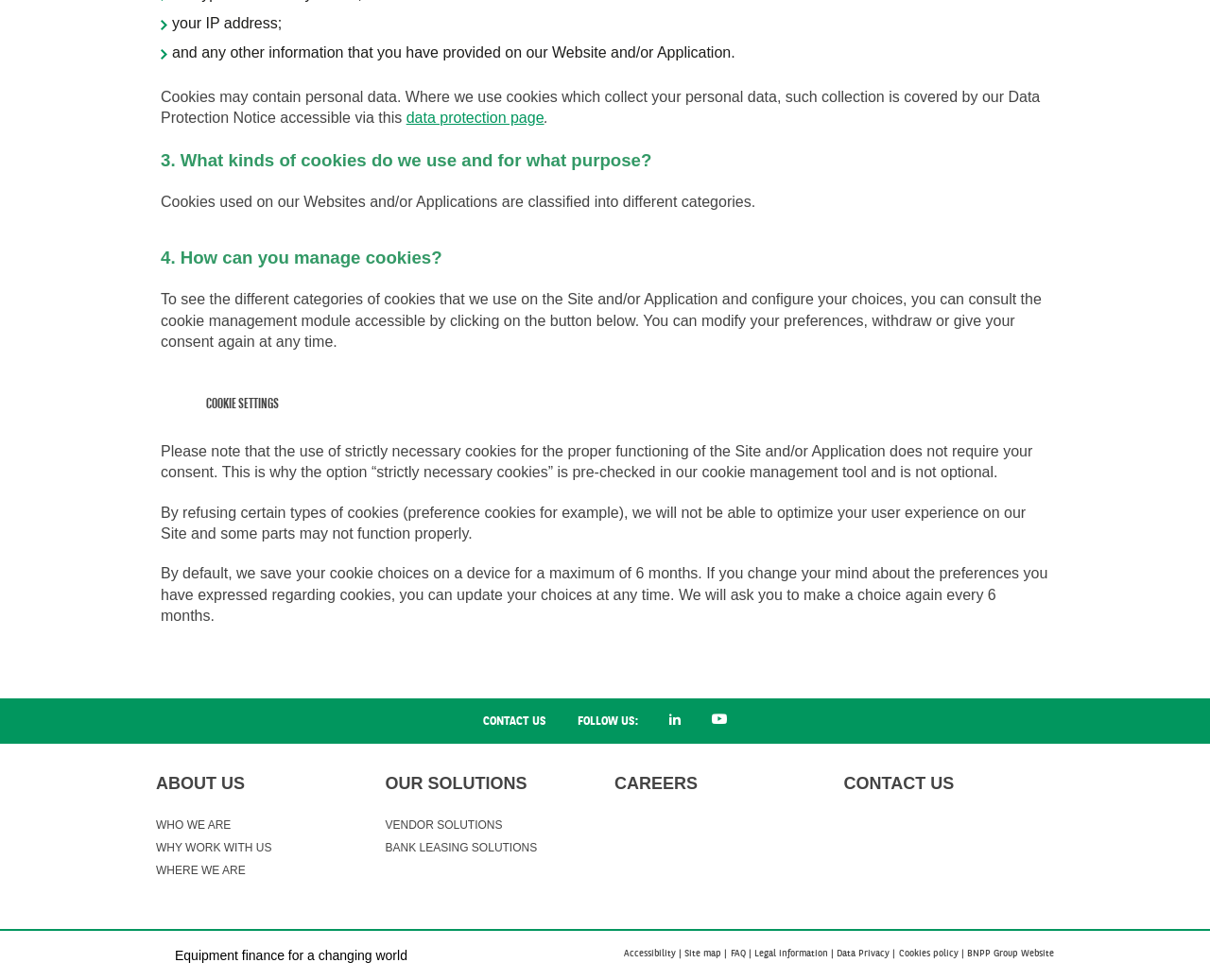Please identify the bounding box coordinates of the clickable region that I should interact with to perform the following instruction: "Follow us on social media". The coordinates should be expressed as four float numbers between 0 and 1, i.e., [left, top, right, bottom].

[0.541, 0.713, 0.574, 0.759]